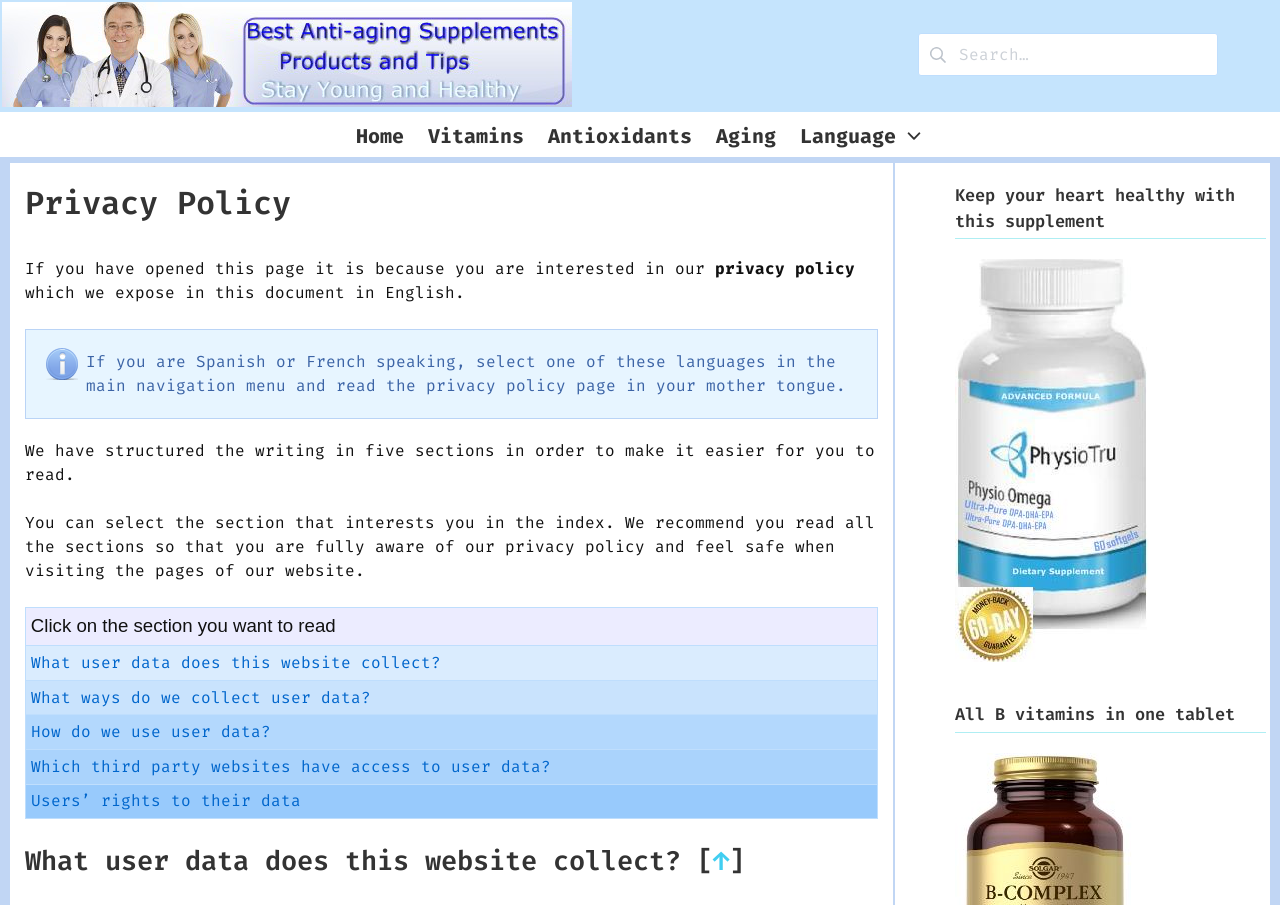Describe all the significant parts and information present on the webpage.

This webpage is about the privacy policy of a website. At the top left corner, there is a link to "Best antiaging supplements Dr. Anderson" accompanied by an image. On the top right corner, there is a search bar with a label "Search for:". Below the search bar, there is a navigation menu with links to "Home", "Vitamins", "Antioxidants", "Aging", and "Language".

The main content of the webpage is divided into sections. The first section is an introduction to the privacy policy, explaining that the website has structured the writing into five sections to make it easier to read. The introduction also mentions that users can select the section that interests them in the index.

Below the introduction, there is a table of contents with links to five sections: "What user data does this website collect?", "What ways do we collect user data?", "How do we use user data?", "Which third party websites have access to user data?", and "Users’ rights to their data". Each section has a brief description and a link to read more.

On the right side of the webpage, there are two promotional sections. The first one is about a supplement called "Physio Omega" with an image and a link to read more. The second one is about a tablet that contains all B vitamins with a heading and no additional information.

At the bottom of the webpage, there is a section titled "What user data does this website collect?" with a link to go back to the top of the page.